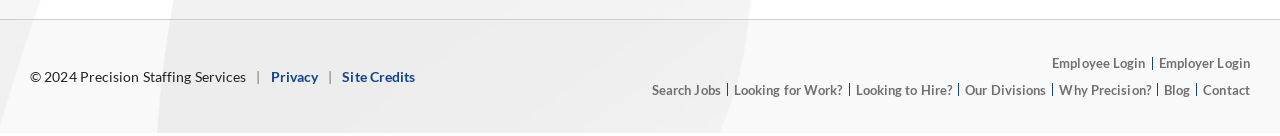Please find the bounding box coordinates in the format (top-left x, top-left y, bottom-right x, bottom-right y) for the given element description. Ensure the coordinates are floating point numbers between 0 and 1. Description: Site Credits

[0.267, 0.518, 0.325, 0.643]